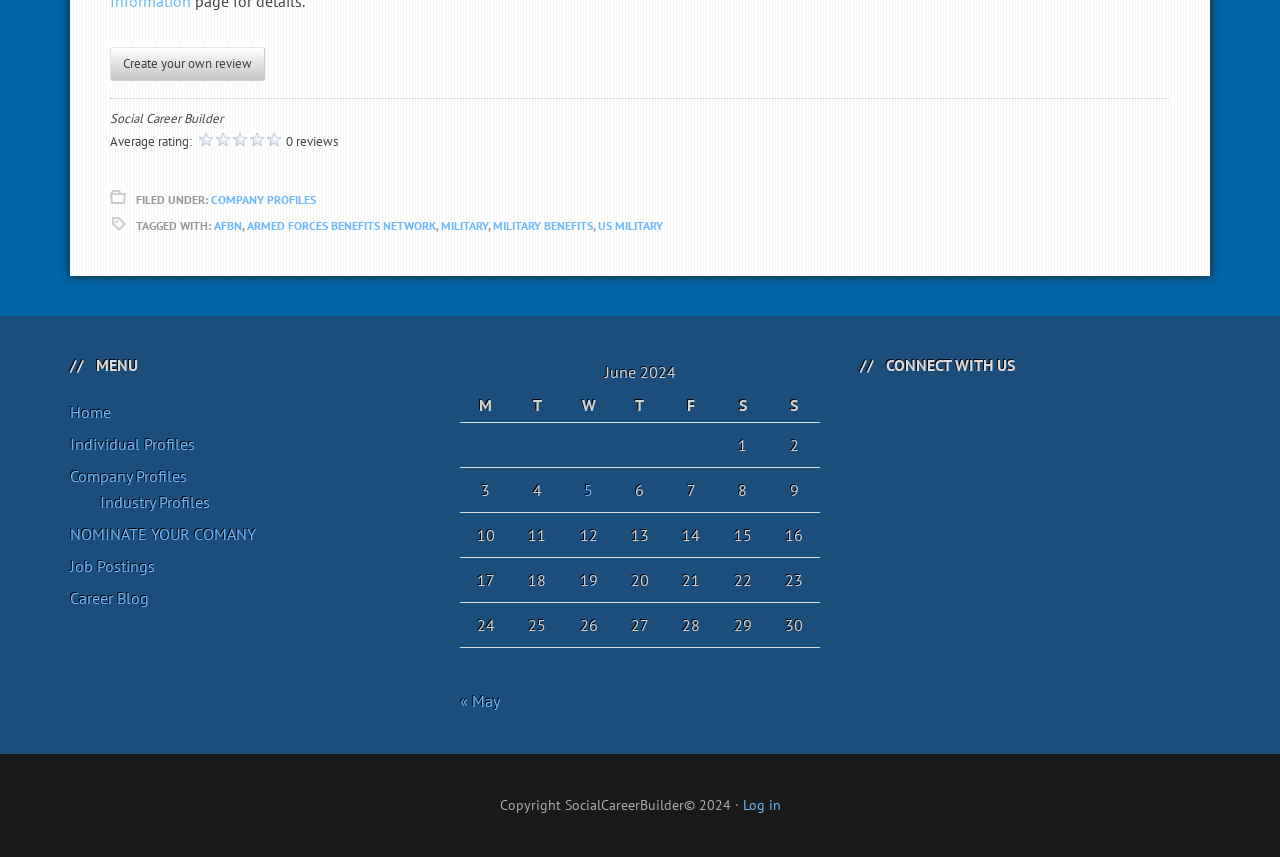Identify and provide the bounding box for the element described by: "NOMINATE YOUR COMANY".

[0.055, 0.612, 0.2, 0.635]